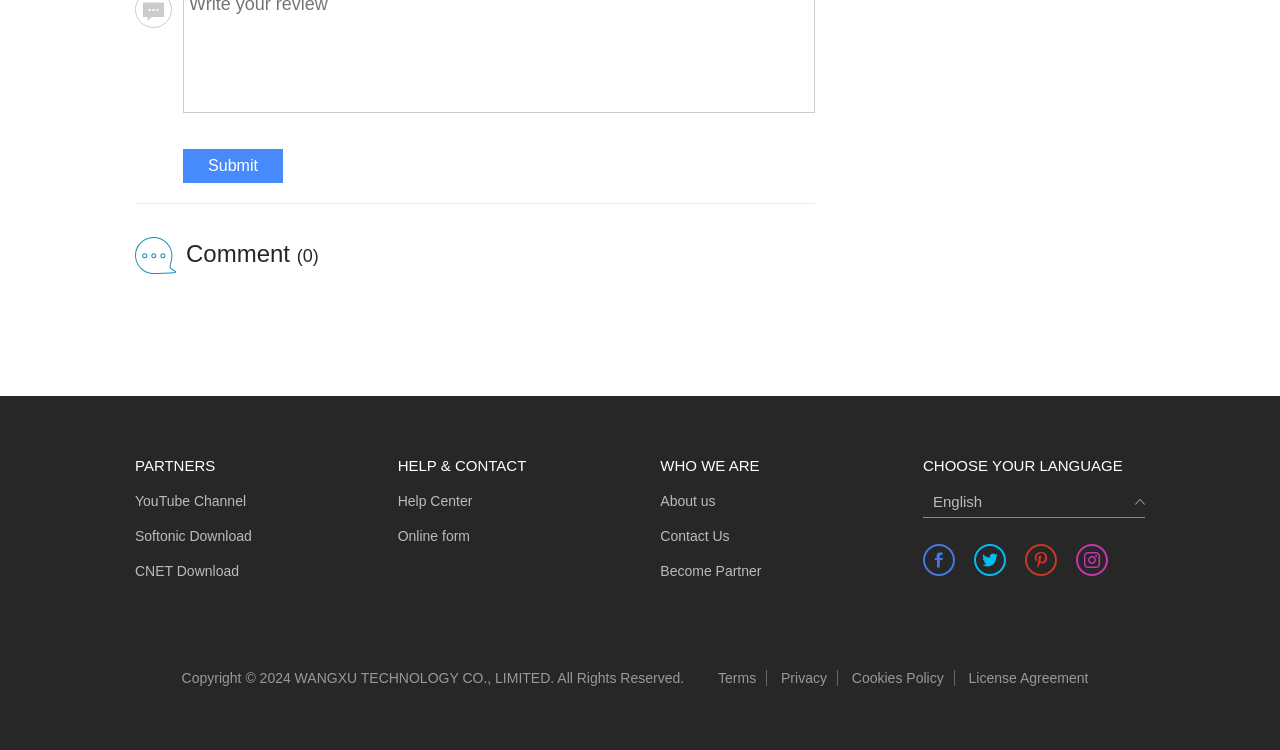Identify the bounding box coordinates of the area you need to click to perform the following instruction: "Submit a comment".

[0.143, 0.199, 0.221, 0.244]